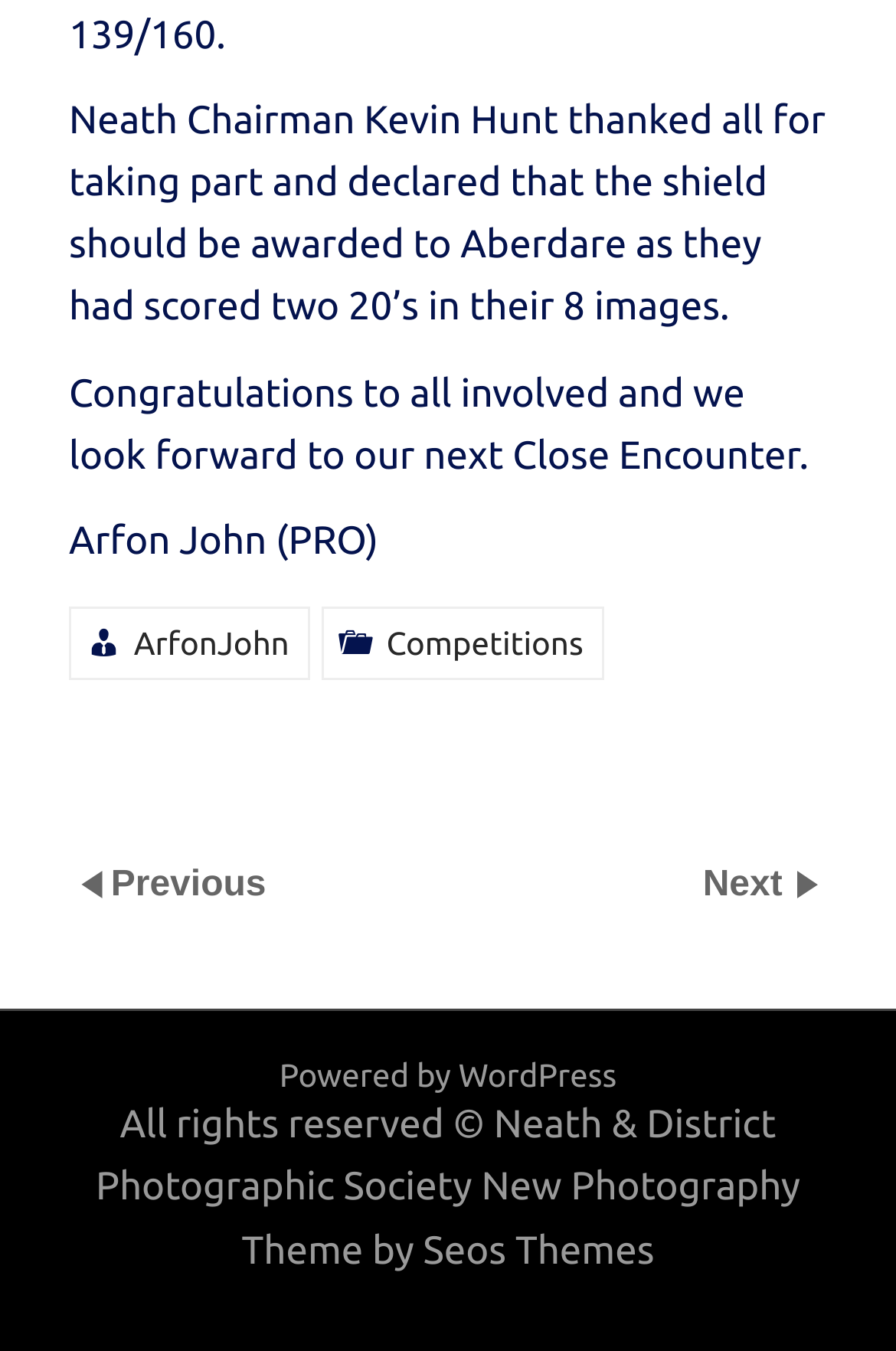What is the platform that powers the website?
Based on the image, respond with a single word or phrase.

WordPress